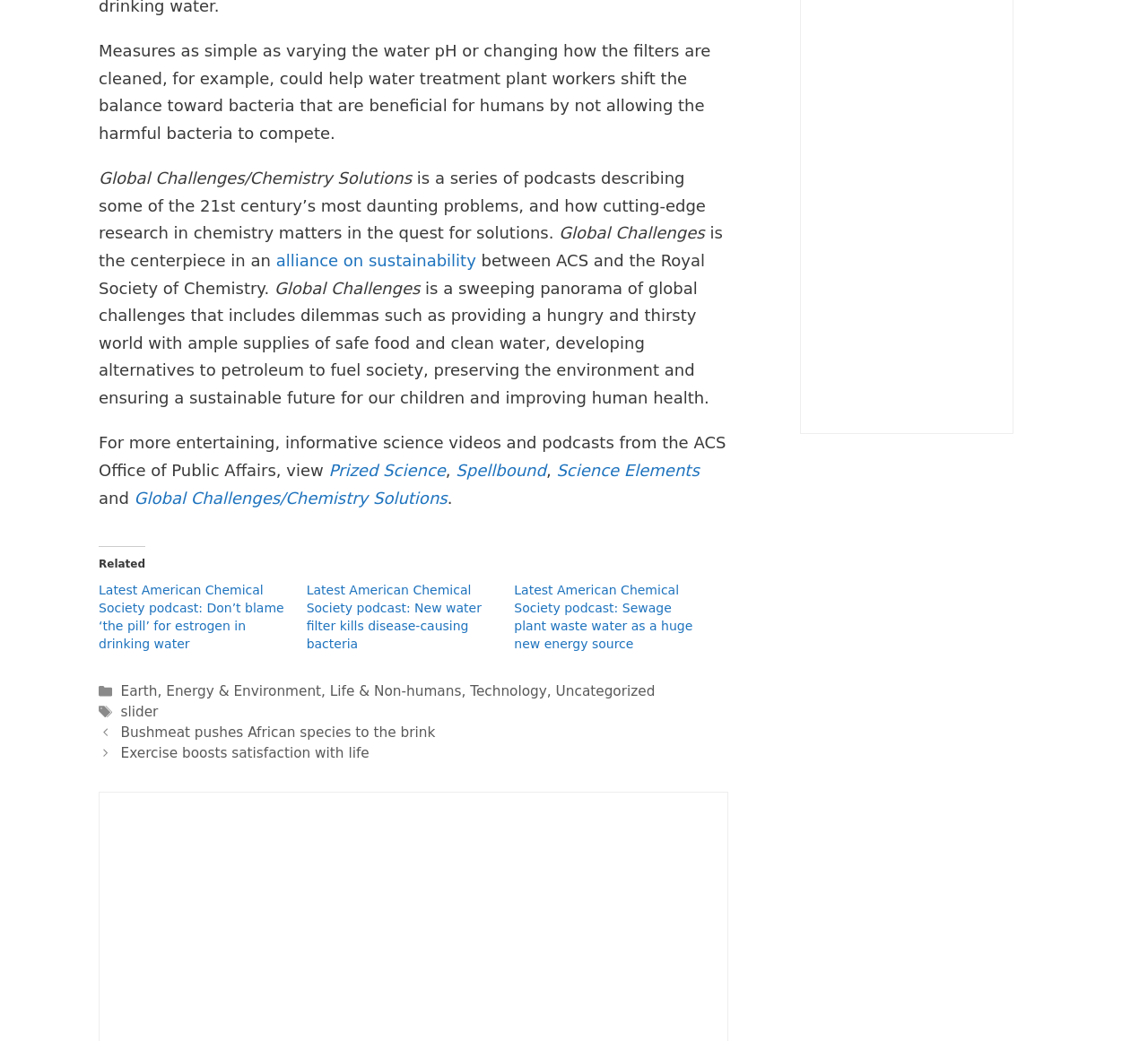Indicate the bounding box coordinates of the element that needs to be clicked to satisfy the following instruction: "Go to the 'Bushmeat pushes African species to the brink' post". The coordinates should be four float numbers between 0 and 1, i.e., [left, top, right, bottom].

[0.105, 0.696, 0.379, 0.712]